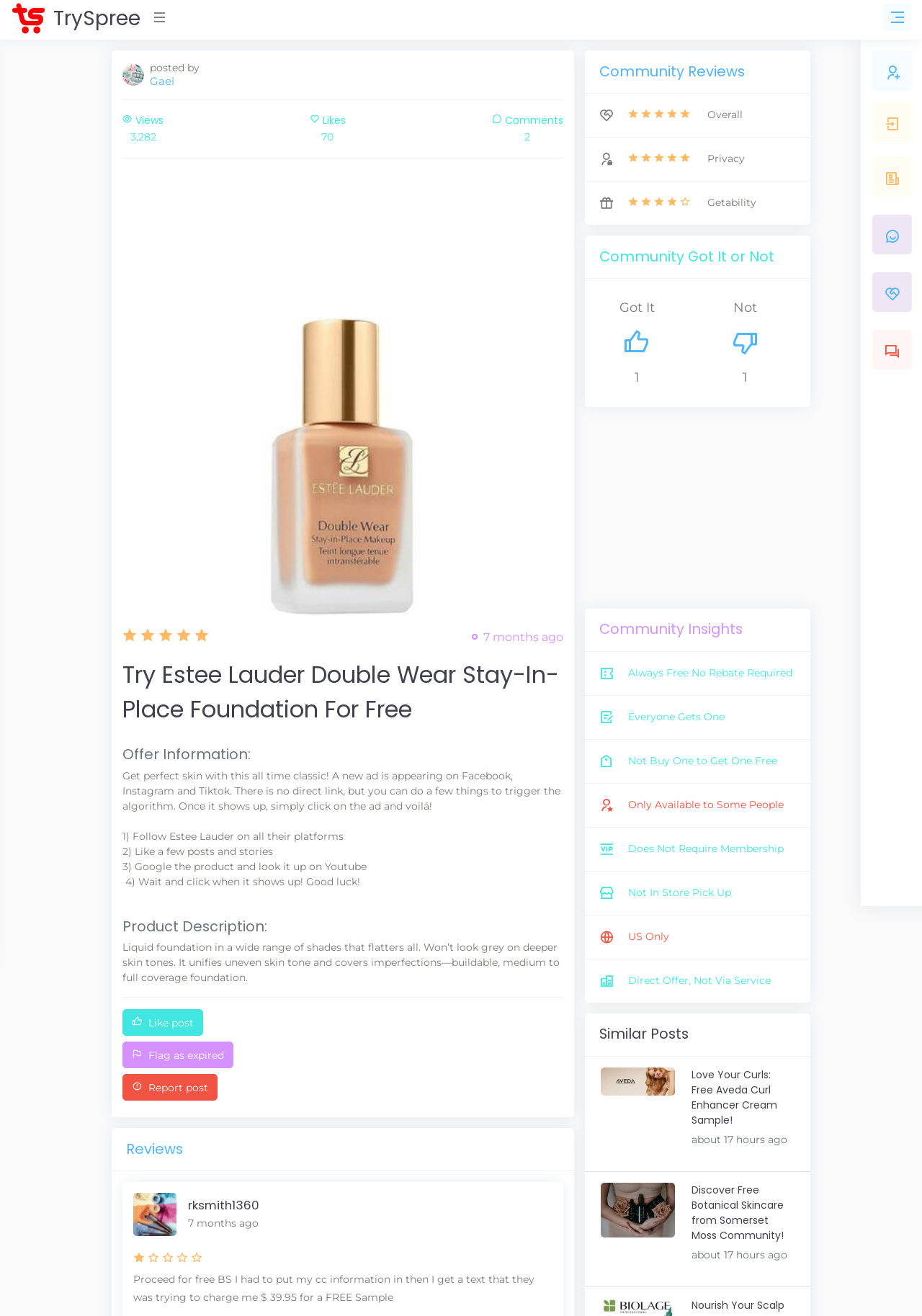Please identify the coordinates of the bounding box that should be clicked to fulfill this instruction: "Flag the post as expired".

[0.133, 0.792, 0.253, 0.812]